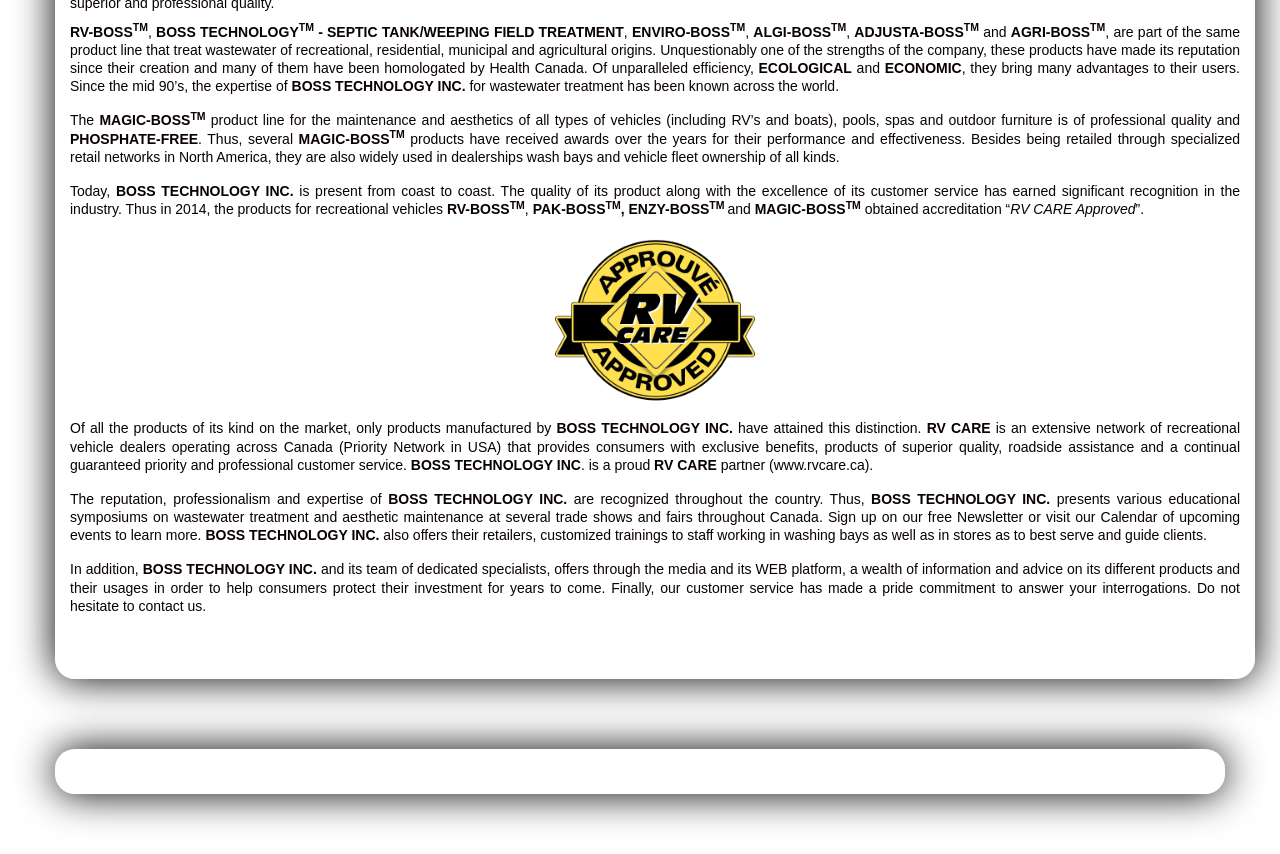Determine the bounding box coordinates of the UI element described below. Use the format (top-left x, top-left y, bottom-right x, bottom-right y) with floating point numbers between 0 and 1: Newsletter

[0.748, 0.596, 0.799, 0.615]